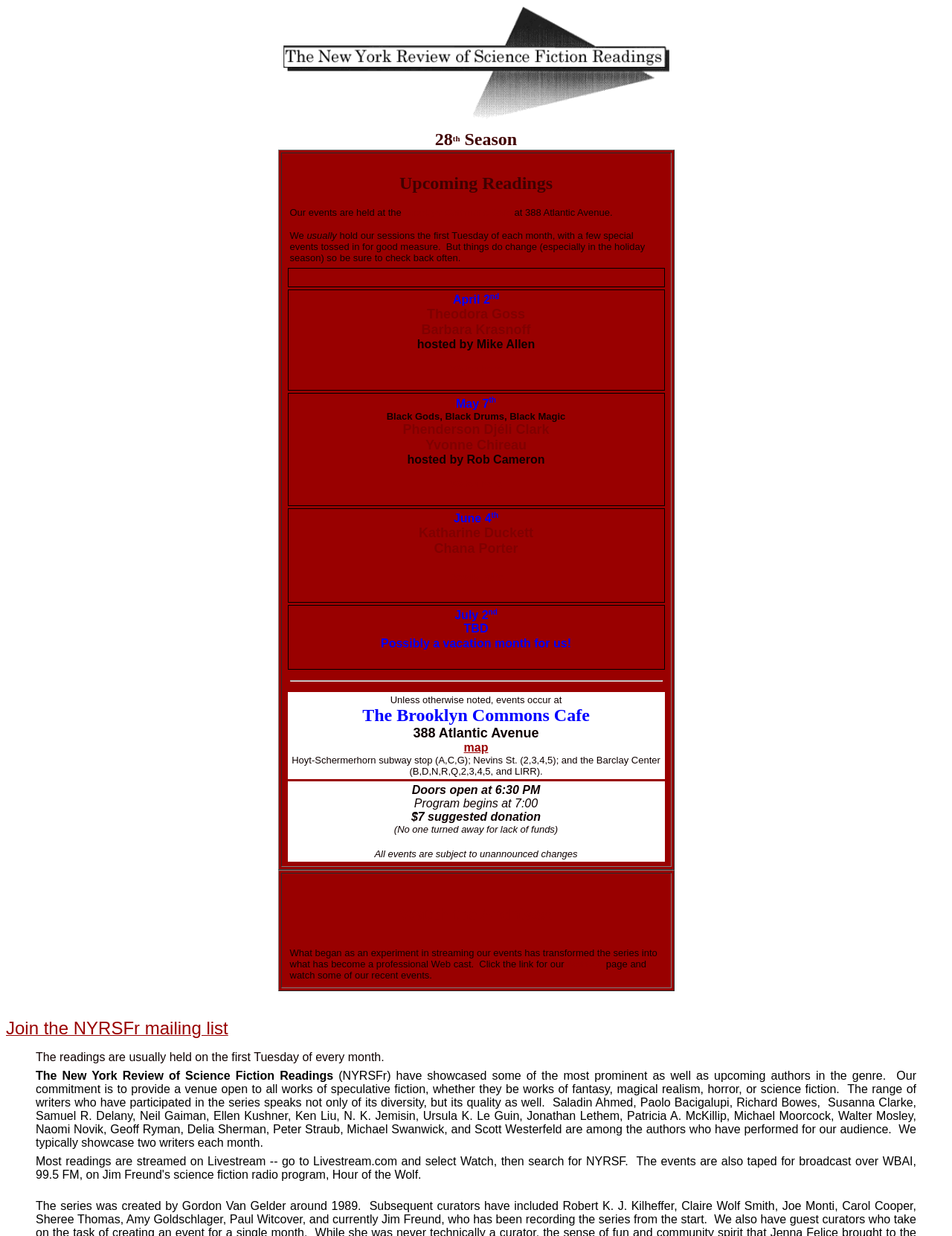Please find the bounding box coordinates of the element that must be clicked to perform the given instruction: "Visit the Brooklyn Commons Cafe website". The coordinates should be four float numbers from 0 to 1, i.e., [left, top, right, bottom].

[0.425, 0.167, 0.537, 0.176]